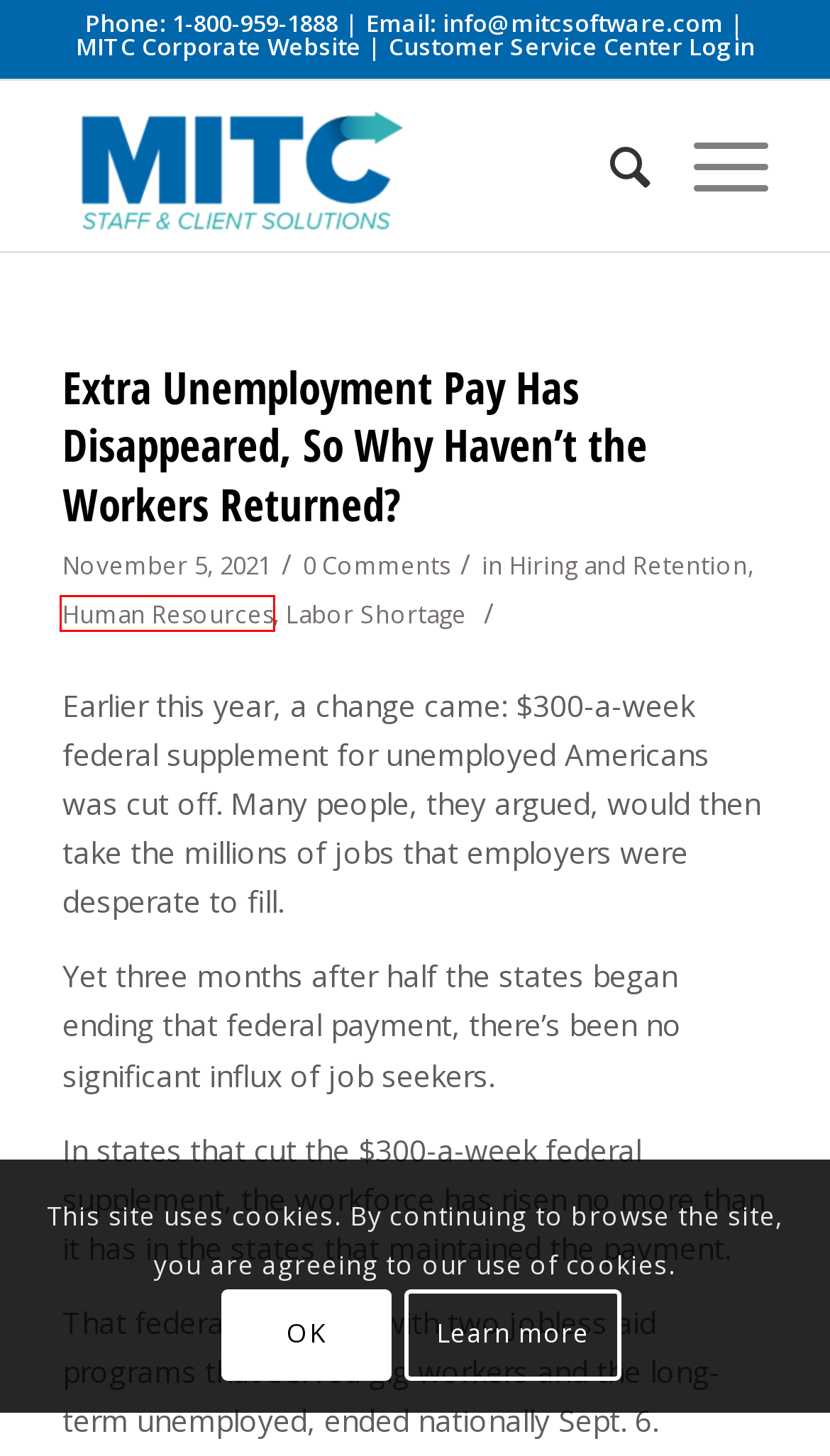Look at the screenshot of the webpage and find the element within the red bounding box. Choose the webpage description that best fits the new webpage that will appear after clicking the element. Here are the candidates:
A. Time and Attendance Solutions for Agencies | MITC
B. Human Resources Archives - MITC Agency Solutions
C. Labor Shortage Archives - MITC Agency Solutions
D. Hiring and Retention Archives - MITC Agency Solutions
E. Extra Unemployment Pay Has Disappeared, So Why Haven’t the Workers Returned? - MITC Agency Solutions
F. MITC Workforce Management Solutions
G. MITC Customer Service Center
H. Staff and Client Solutions for I/DD and Behavioral Health Agencies

B